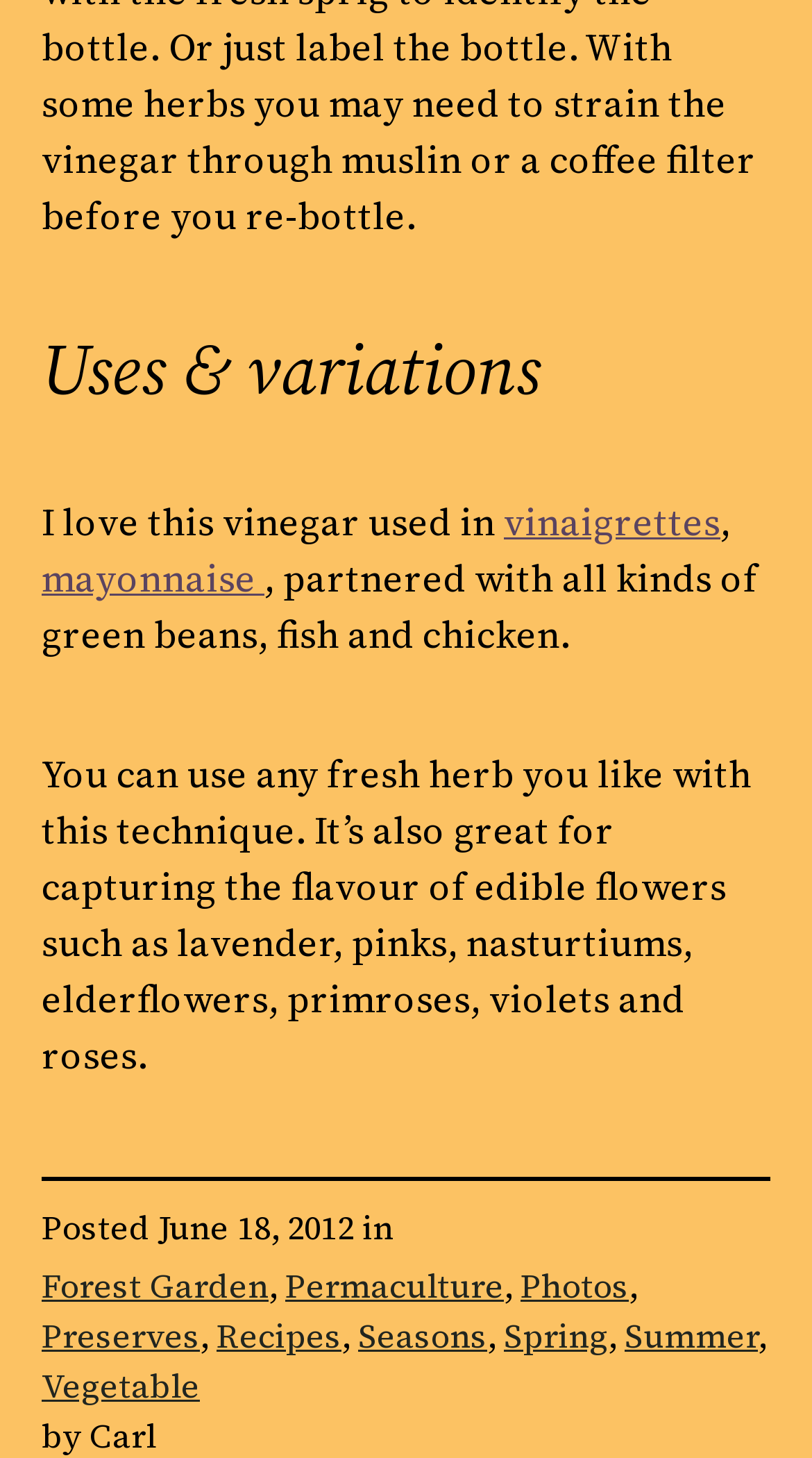When was the article posted?
Using the details shown in the screenshot, provide a comprehensive answer to the question.

The posting date can be found in the text 'Posted June 18, 2012' at the bottom of the page.